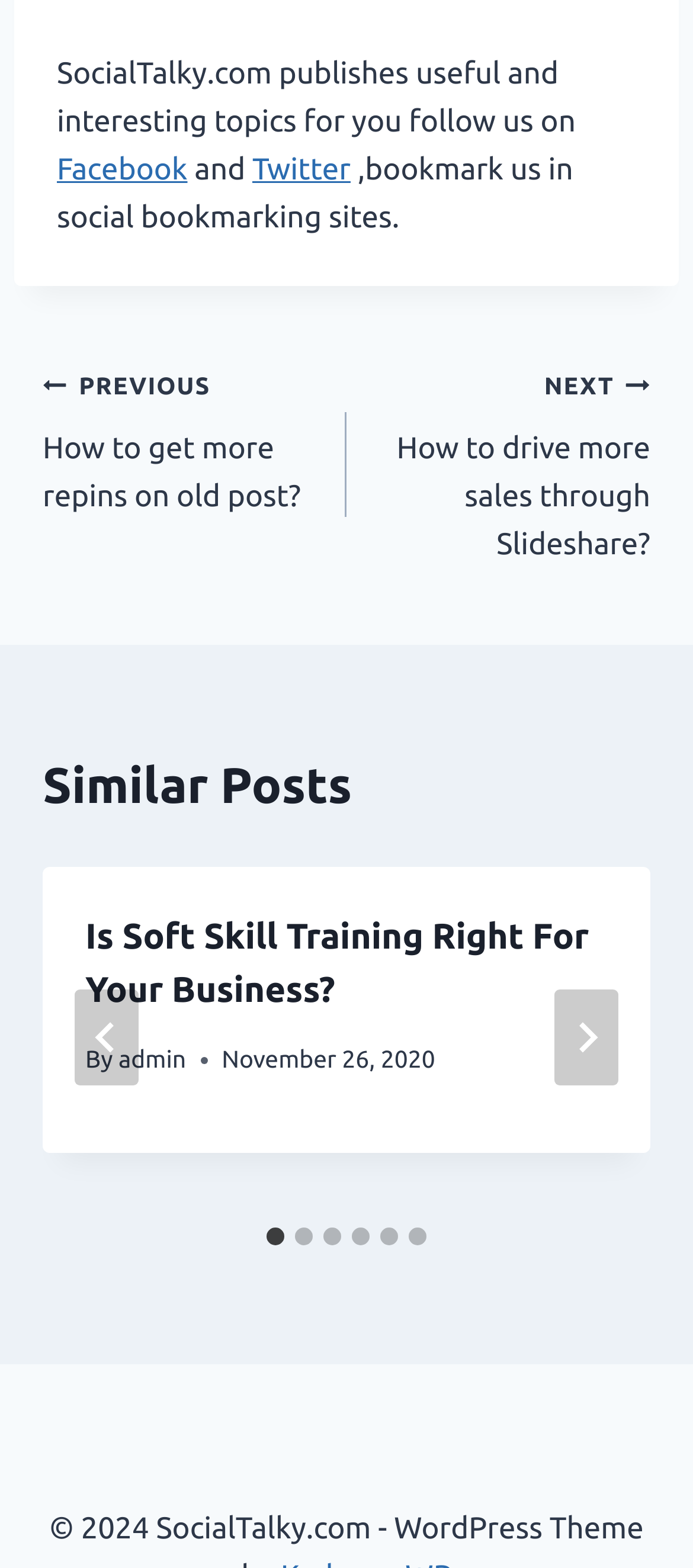Kindly determine the bounding box coordinates for the clickable area to achieve the given instruction: "Select slide 2".

[0.426, 0.783, 0.451, 0.794]